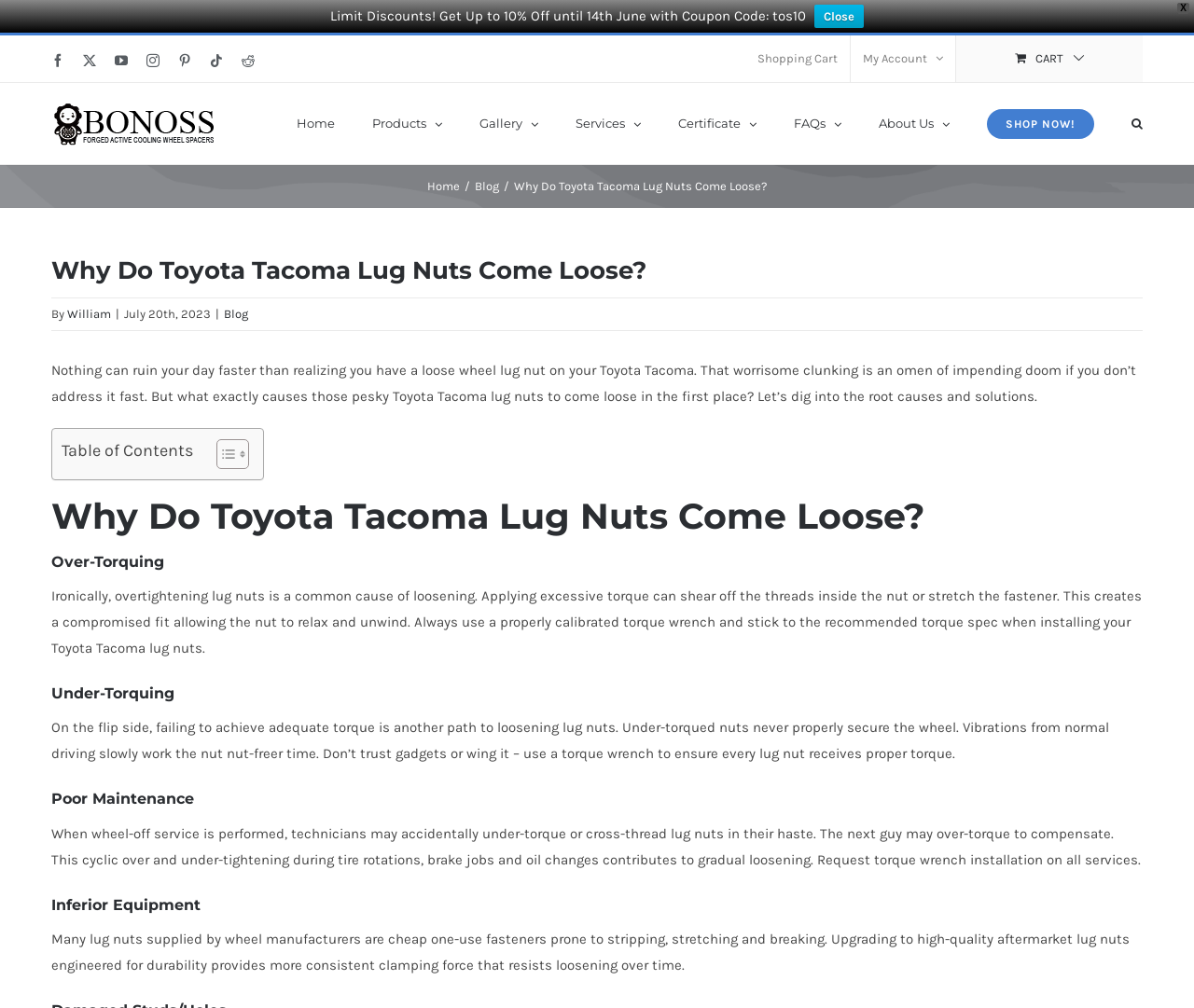Pinpoint the bounding box coordinates of the clickable element needed to complete the instruction: "Go to the home page". The coordinates should be provided as four float numbers between 0 and 1: [left, top, right, bottom].

[0.248, 0.082, 0.28, 0.16]